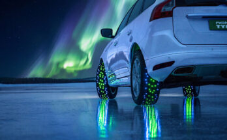What is the background of the scene?
Based on the image, provide your answer in one word or phrase.

Aurora borealis